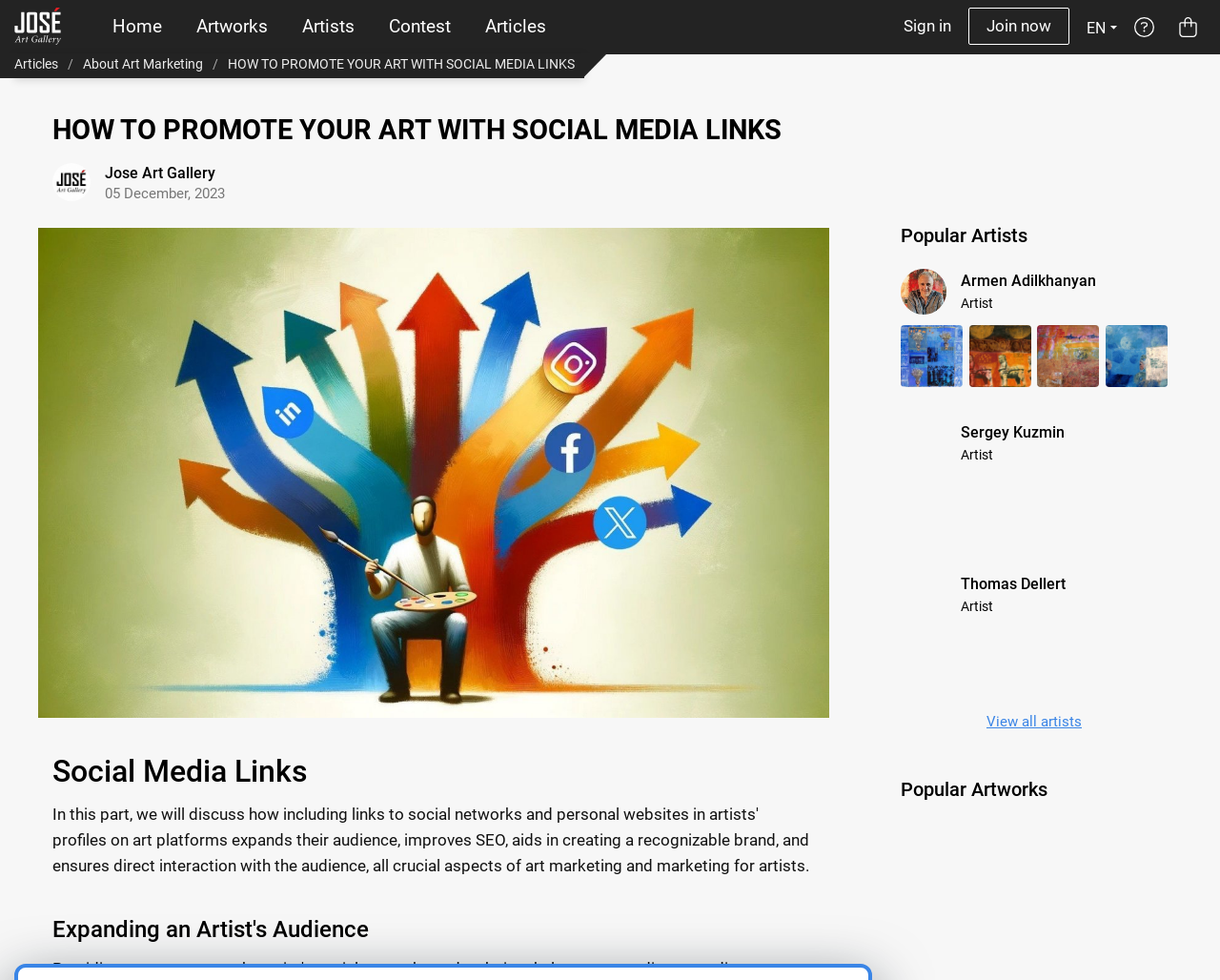Pinpoint the bounding box coordinates of the area that should be clicked to complete the following instruction: "Click on the 'Home' link". The coordinates must be given as four float numbers between 0 and 1, i.e., [left, top, right, bottom].

[0.078, 0.004, 0.147, 0.051]